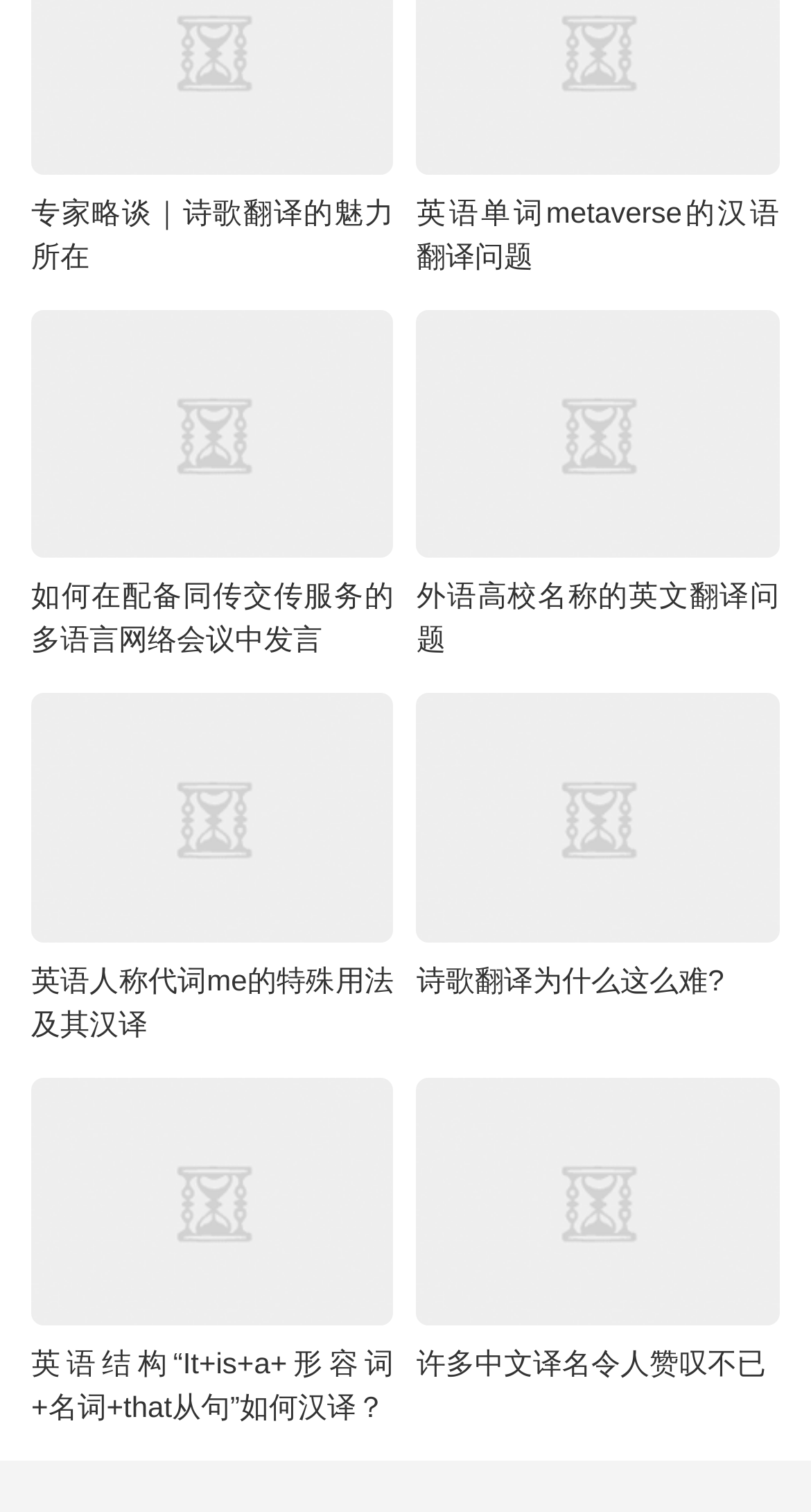Can you specify the bounding box coordinates of the area that needs to be clicked to fulfill the following instruction: "Learn about the translation of foreign university names"?

[0.514, 0.205, 0.961, 0.38]